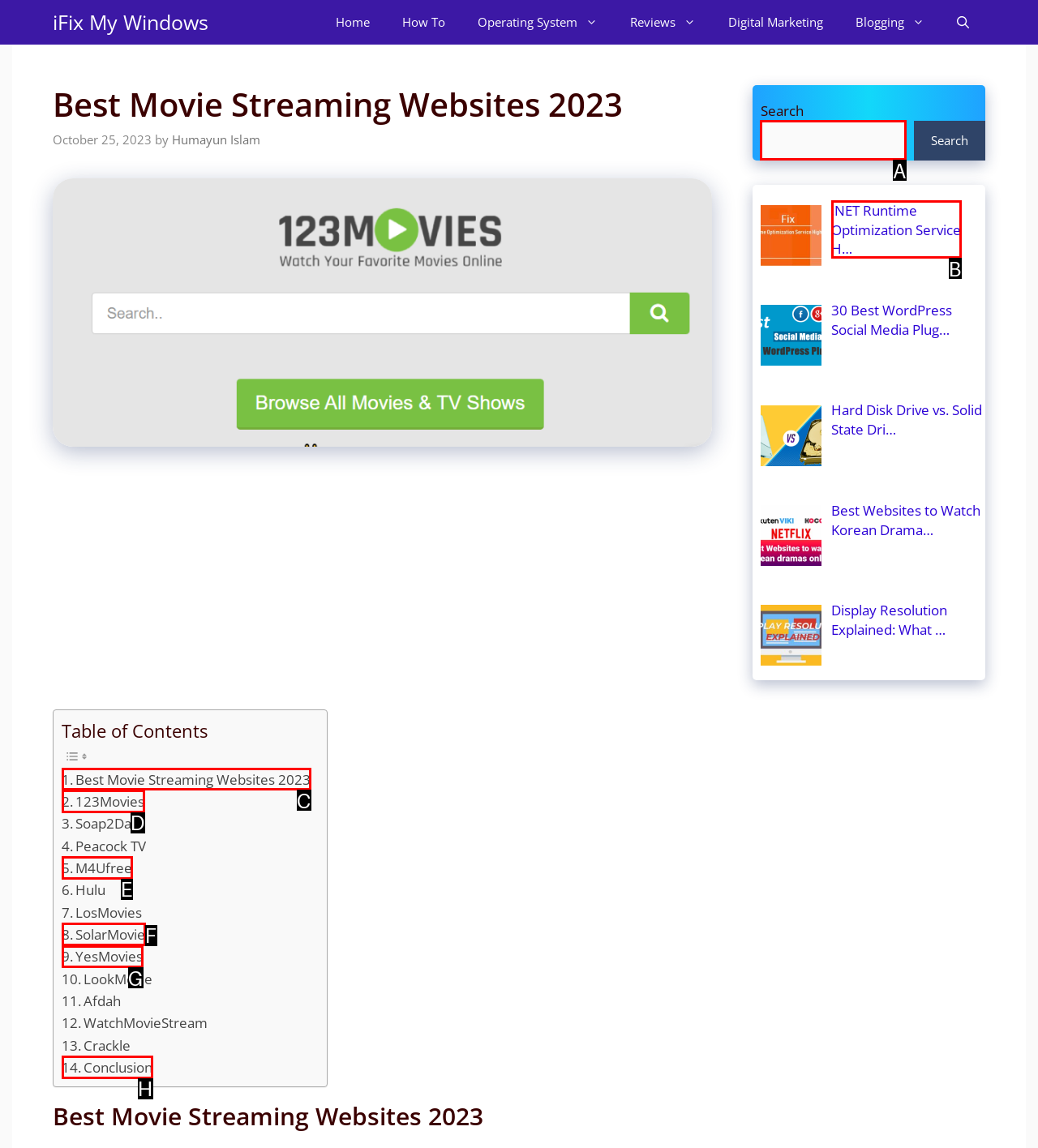Identify the correct lettered option to click in order to perform this task: Activate Your Coupon Code. Respond with the letter.

None